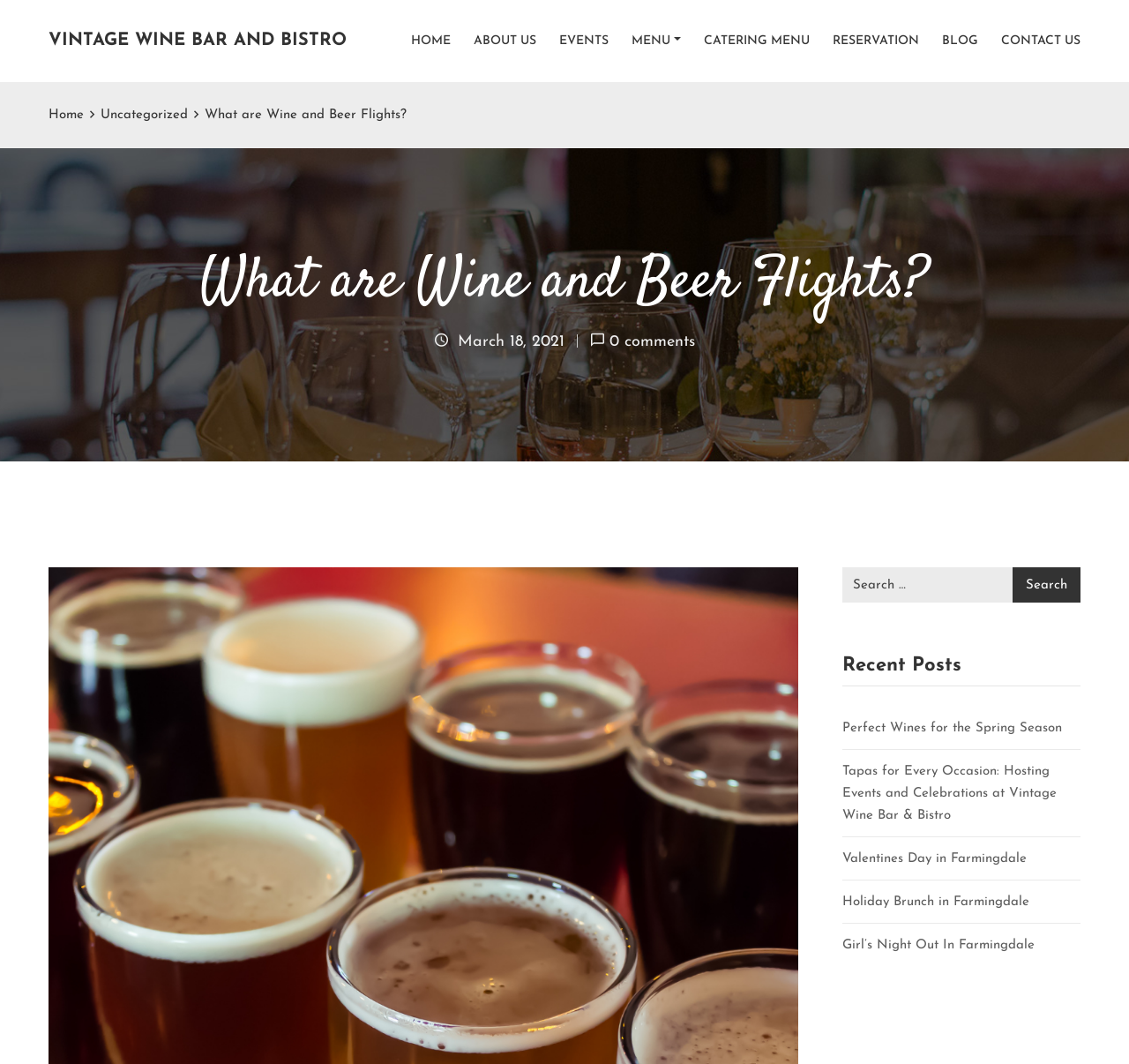Produce an extensive caption that describes everything on the webpage.

This webpage is about Vintage Wine Bar and Bistro, a wine bar in Farmingdale. At the top left, there is a link to the wine bar's homepage, followed by a series of links to other pages, including "About Us", "Events", "Menu", "Catering Menu", "Reservation", "Blog", and "Contact Us". 

Below these links, there is a heading that reads "What are Wine and Beer Flights?" which is also the title of the webpage. Underneath this heading, there is a paragraph of text that is not specified in the accessibility tree. 

To the right of the heading, there is a date "March 18, 2021" and a link to "0 comments". 

In the bottom right corner, there is a search bar with a search button. Above the search bar, there is a heading that reads "Recent Posts". Below this heading, there are five links to recent blog posts, including "Perfect Wines for the Spring Season", "Tapas for Every Occasion: Hosting Events and Celebrations at Vintage Wine Bar & Bistro", "Valentines Day in Farmingdale", "Holiday Brunch in Farmingdale", and "Girl’s Night Out In Farmingdale".